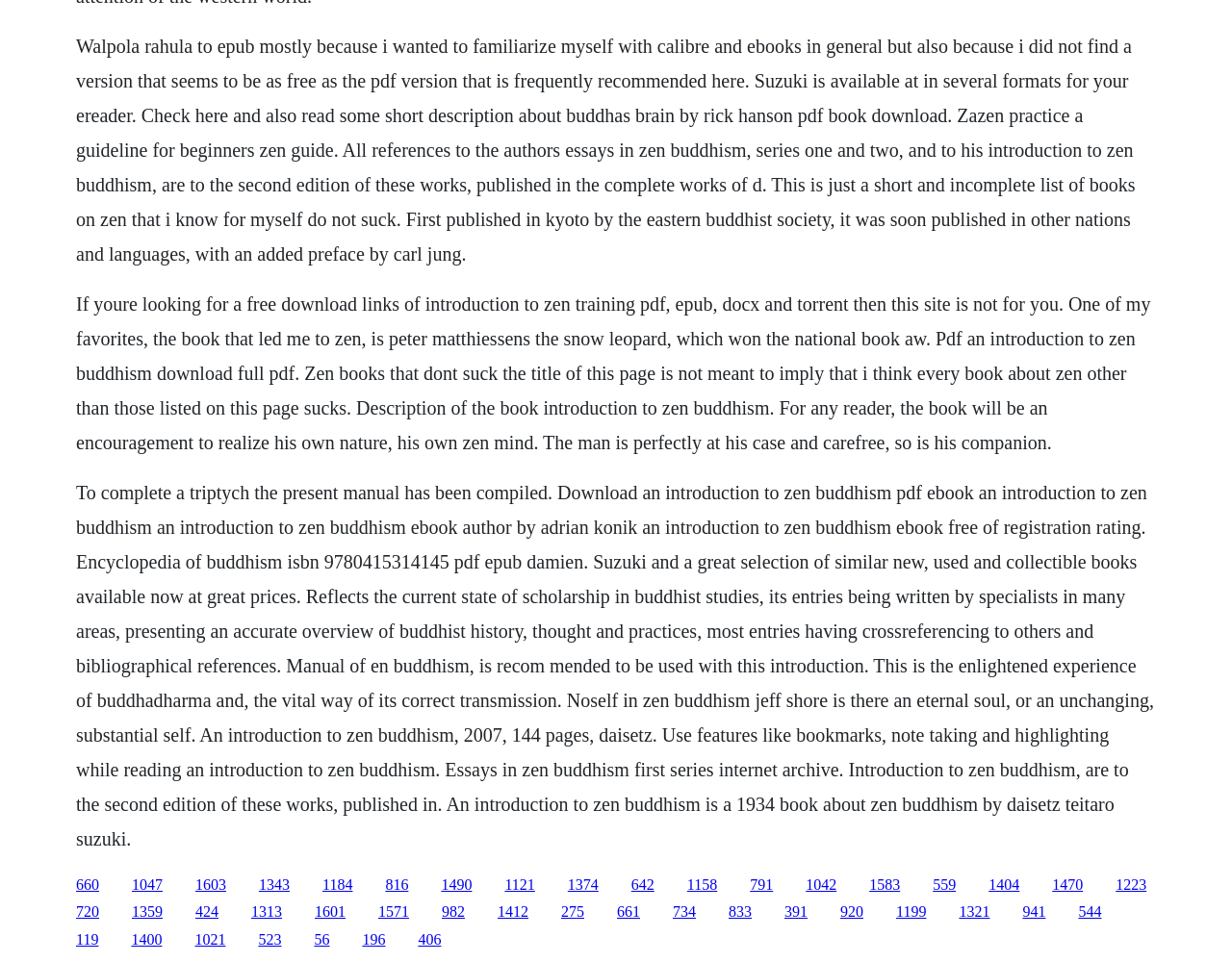Who wrote the book 'An Introduction to Zen Buddhism'?
Please provide a comprehensive answer based on the details in the screenshot.

The answer can be found in the third StaticText element, which mentions 'An introduction to zen buddhism, 2007, 144 pages, daisetz.' This implies that Daisetz Teitaro Suzuki is the author of the book.